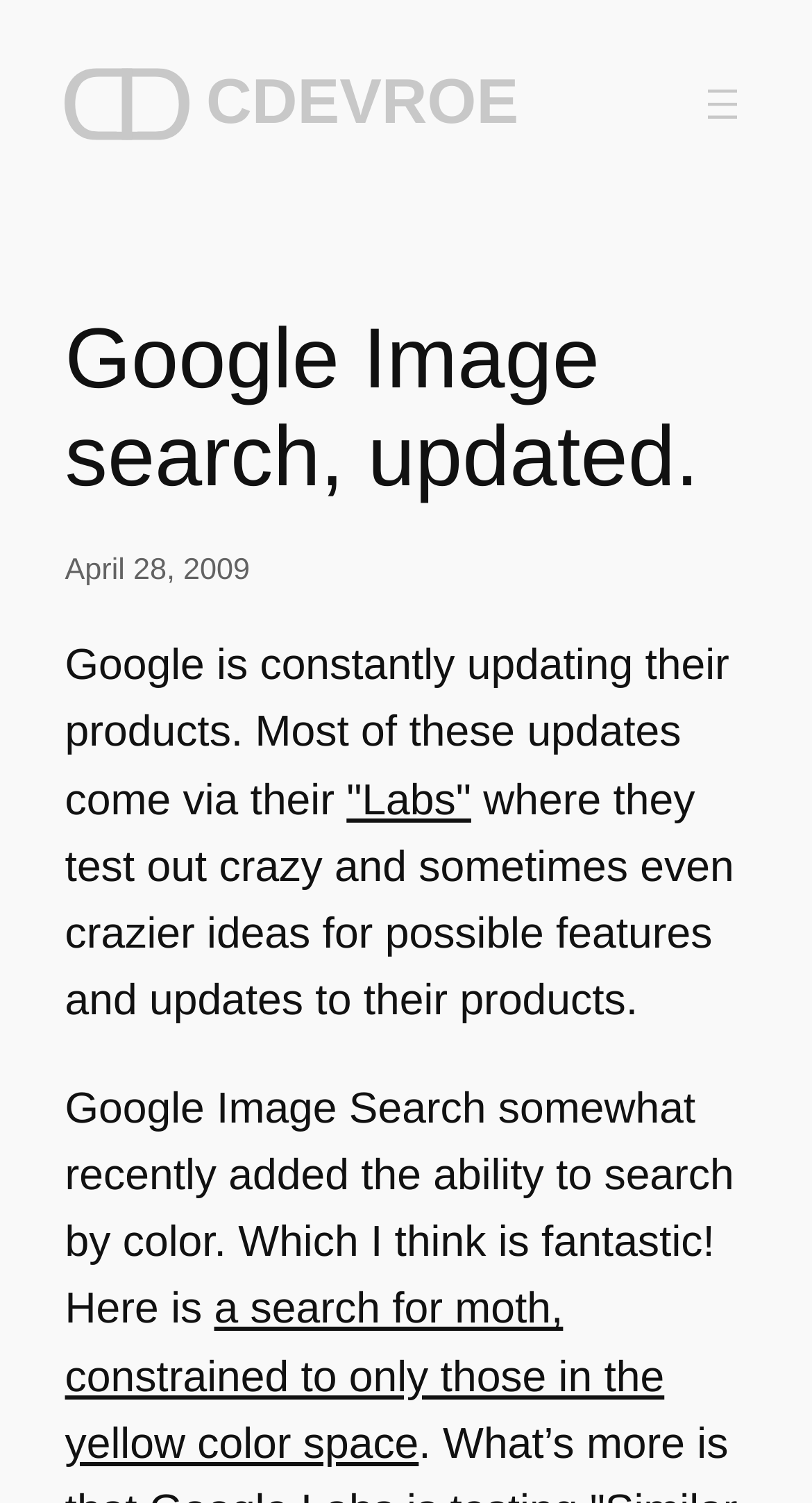Determine the bounding box coordinates of the UI element described below. Use the format (top-left x, top-left y, bottom-right x, bottom-right y) with floating point numbers between 0 and 1: "Labs"

[0.427, 0.516, 0.58, 0.548]